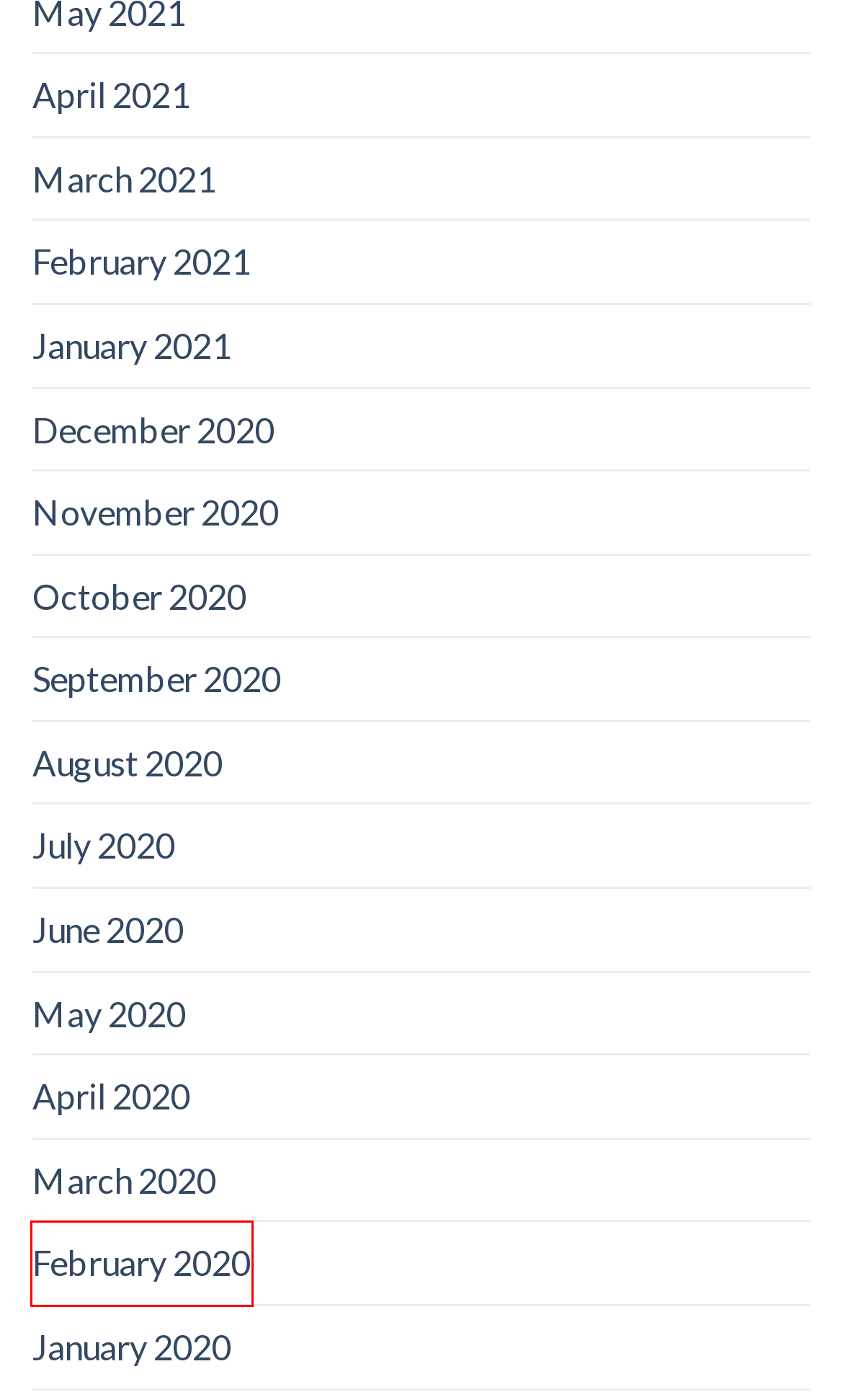You have received a screenshot of a webpage with a red bounding box indicating a UI element. Please determine the most fitting webpage description that matches the new webpage after clicking on the indicated element. The choices are:
A. April 2021 – Loan Directory
B. January 2021 – Loan Directory
C. November 2020 – Loan Directory
D. February 2020 – Loan Directory
E. September 2020 – Loan Directory
F. March 2021 – Loan Directory
G. May 2020 – Loan Directory
H. June 2020 – Loan Directory

D